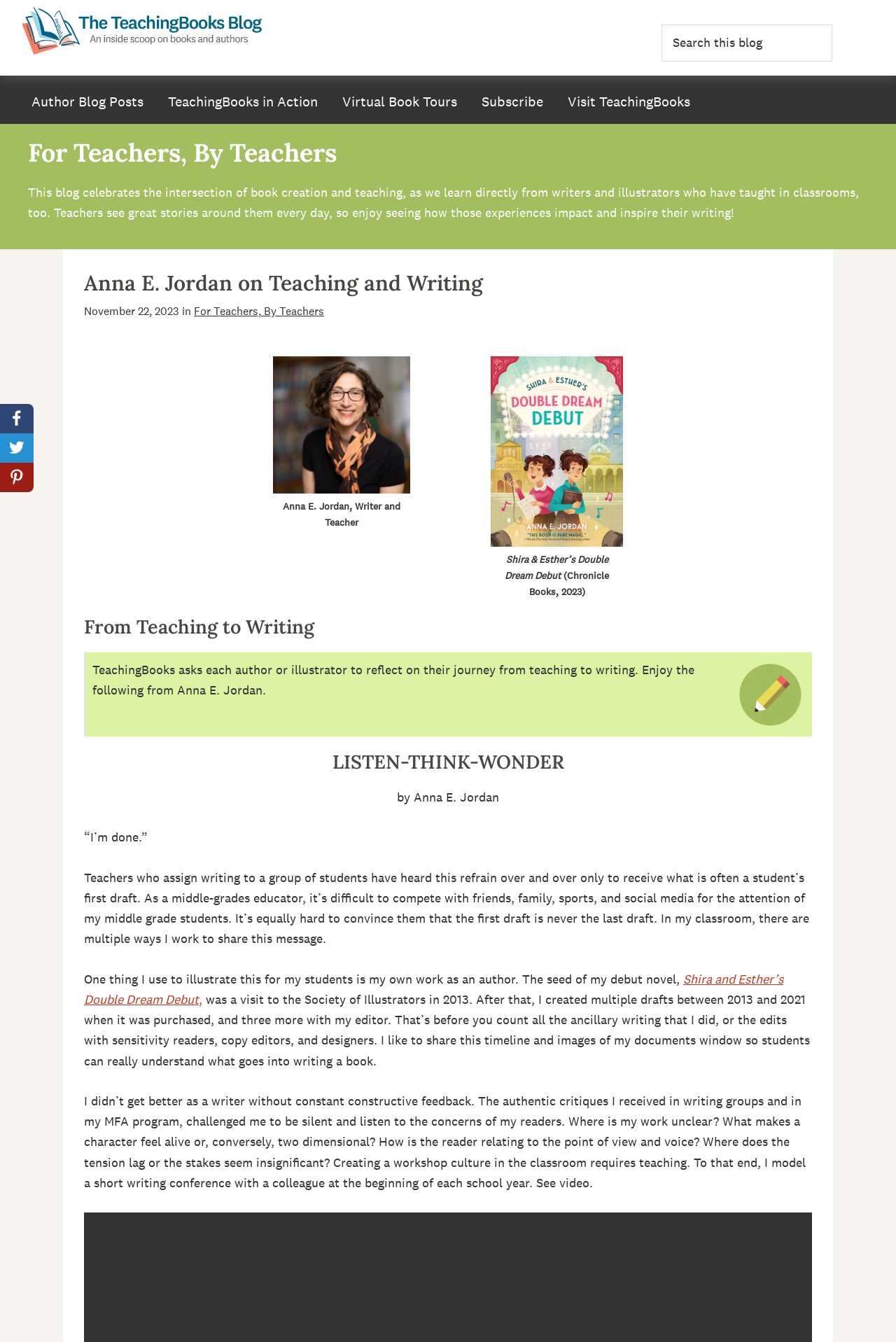Locate the bounding box coordinates of the area you need to click to fulfill this instruction: 'View 'buy android app ratings''. The coordinates must be in the form of four float numbers ranging from 0 to 1: [left, top, right, bottom].

None